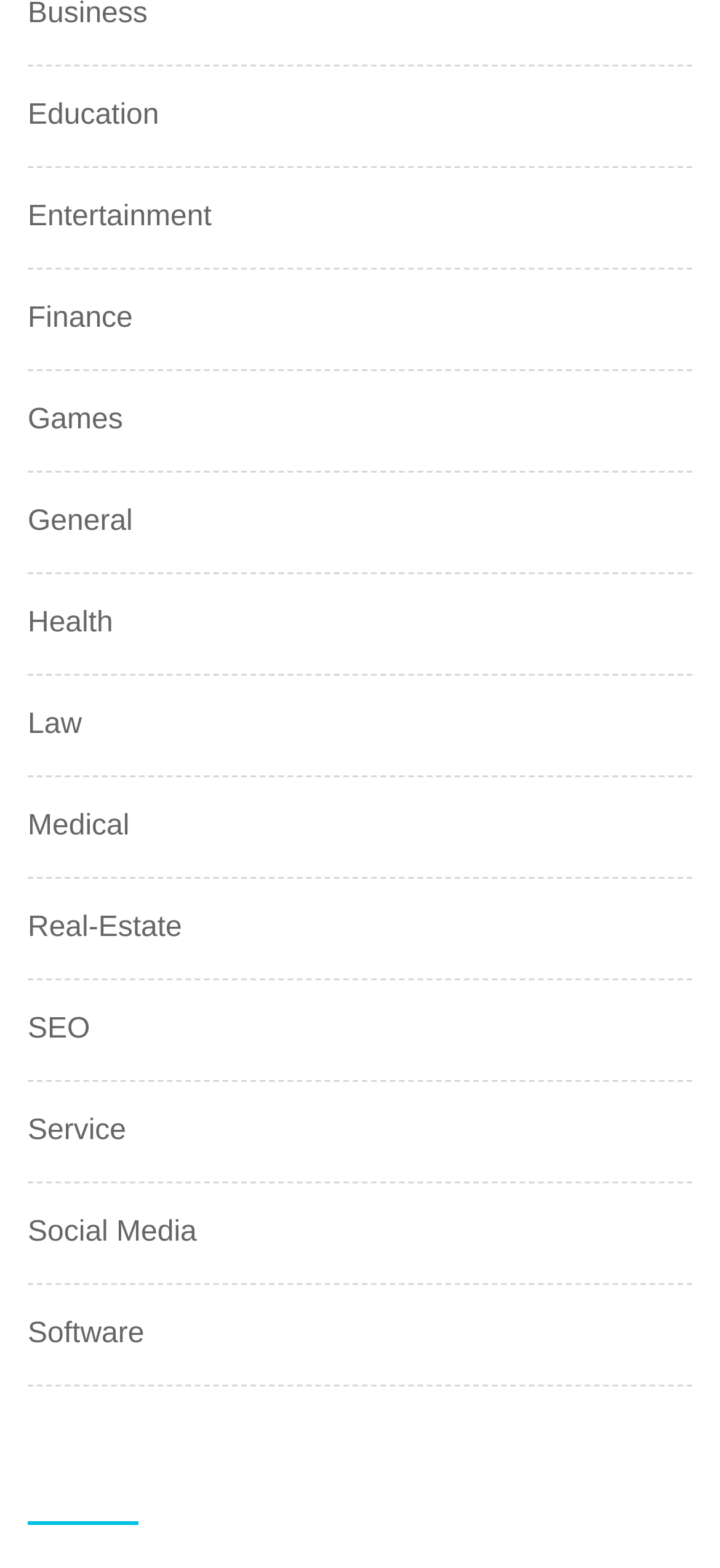Please provide a brief answer to the following inquiry using a single word or phrase:
Are all categories located at the same horizontal position?

Yes